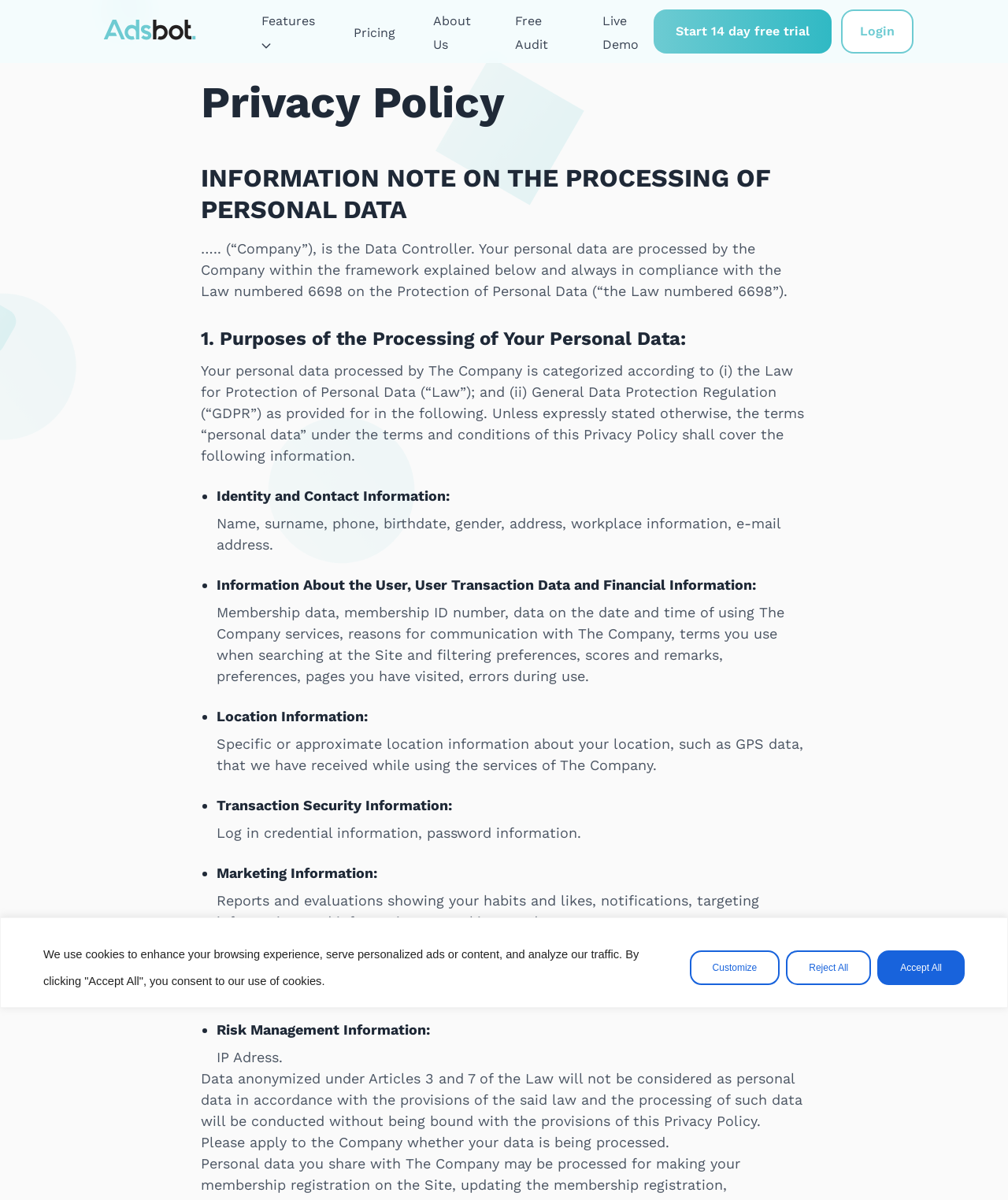Analyze the image and give a detailed response to the question:
What type of data is not considered personal data according to the Law?

According to the webpage, data anonymized under Articles 3 and 7 of the Law will not be considered as personal data in accordance with the provisions of the said law. This means that anonymized data is exempt from the provisions of the Privacy Policy.